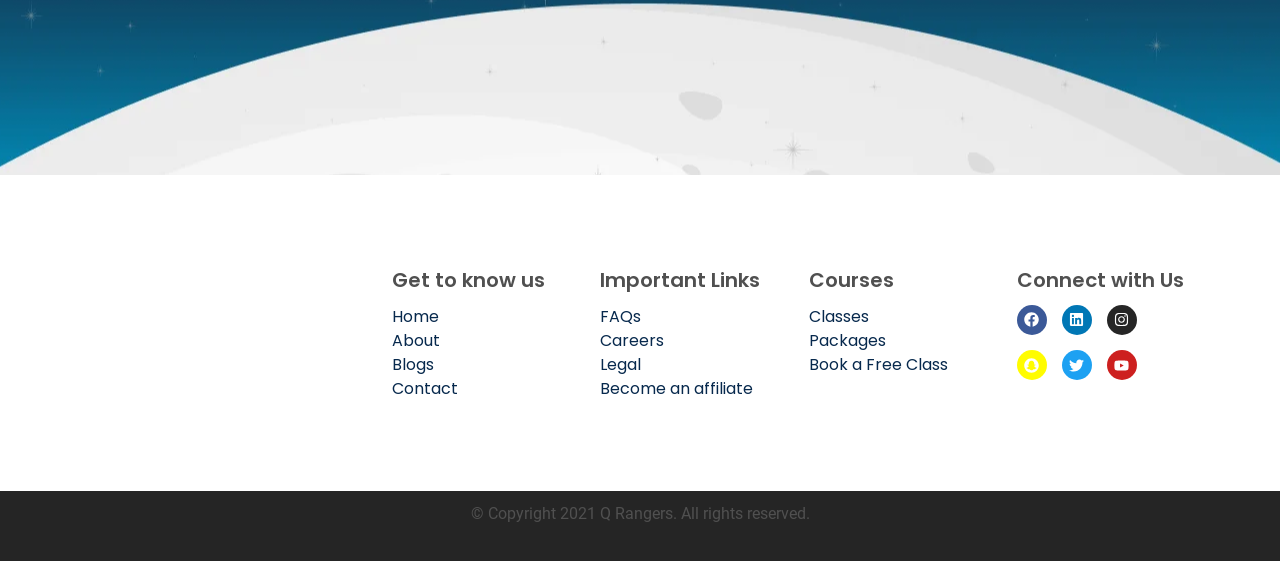Pinpoint the bounding box coordinates of the element to be clicked to execute the instruction: "Click on Home".

[0.306, 0.543, 0.453, 0.586]